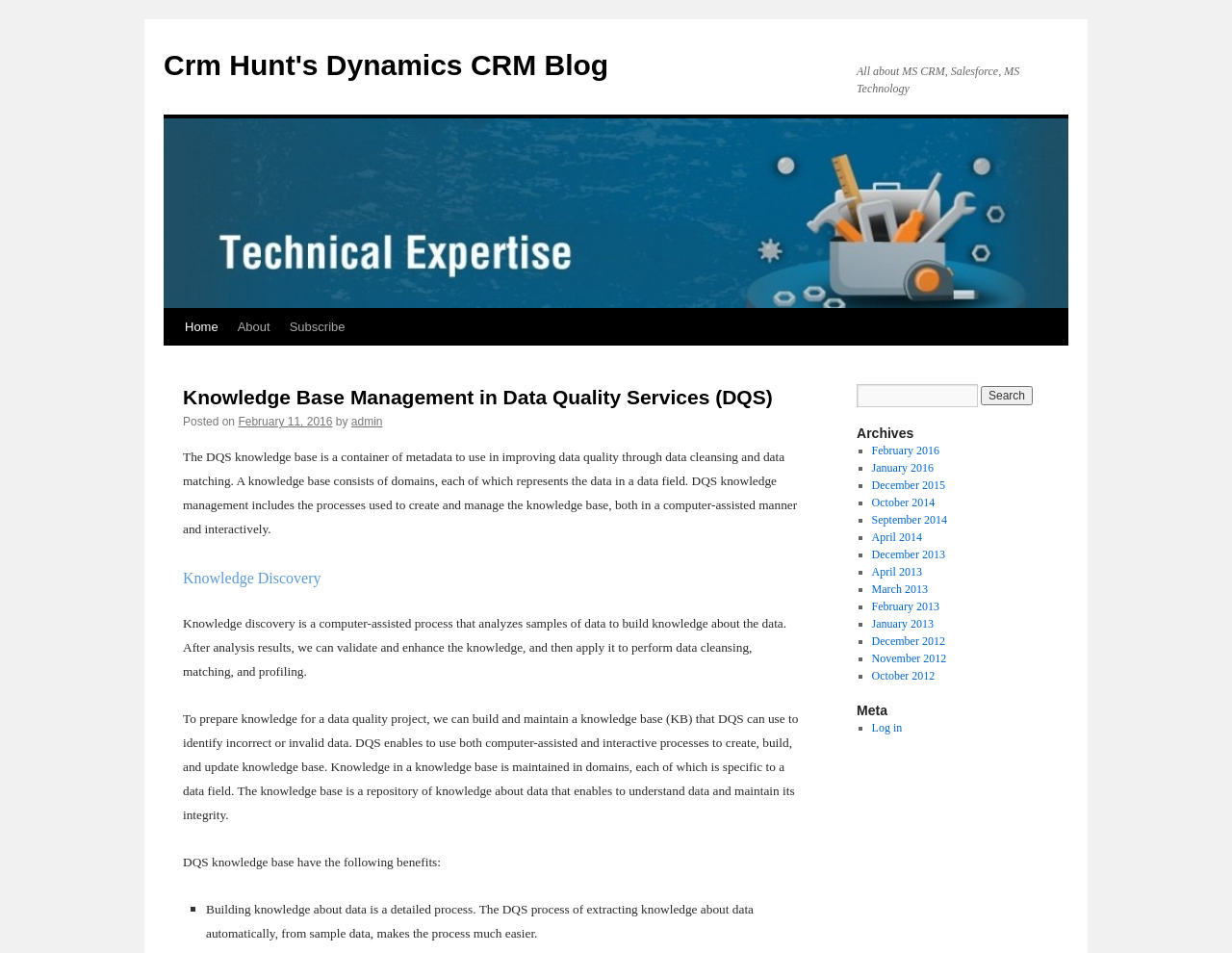Determine the bounding box coordinates of the target area to click to execute the following instruction: "View the 'Archives' section."

[0.695, 0.445, 0.852, 0.464]